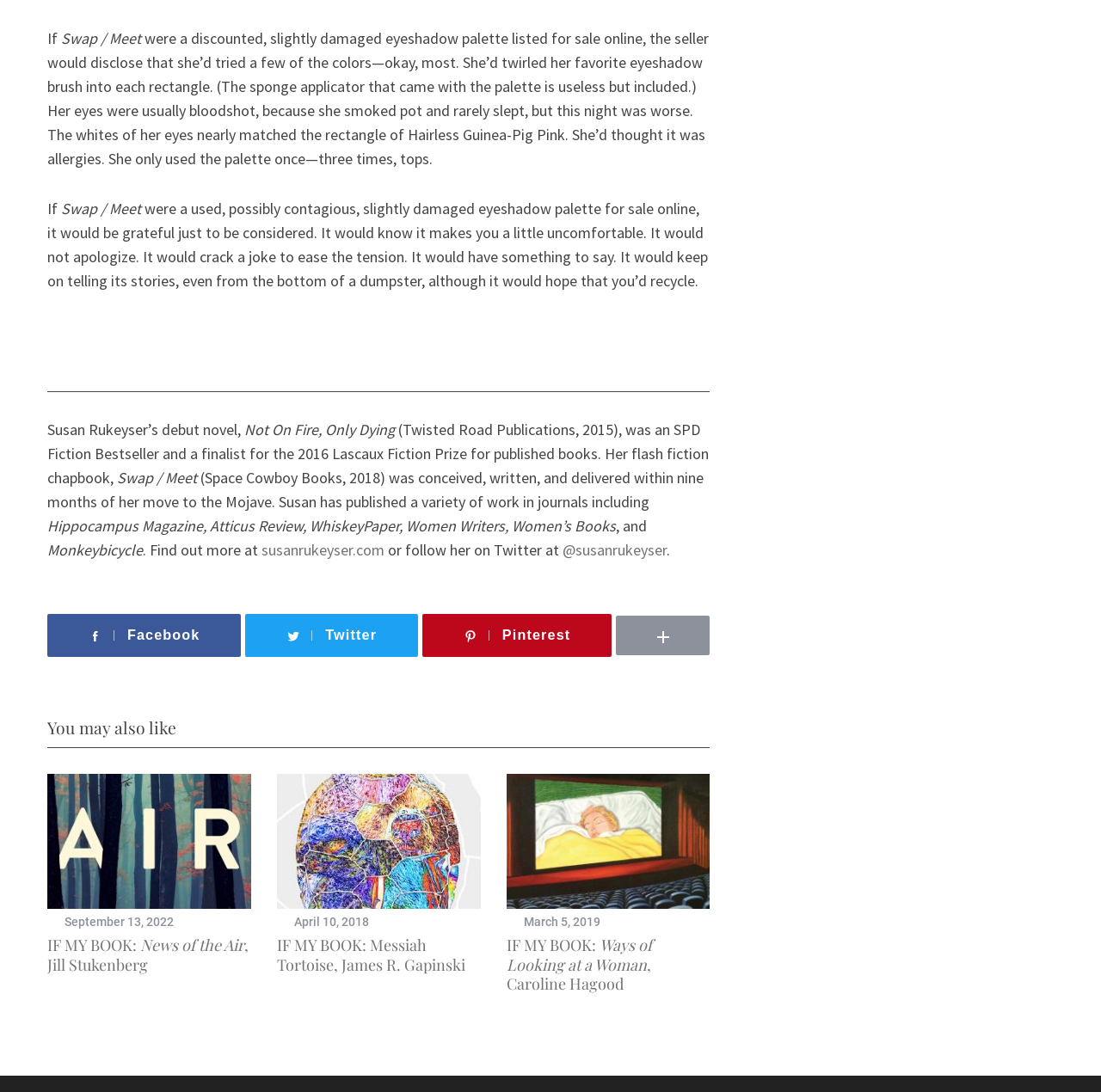Provide the bounding box coordinates of the area you need to click to execute the following instruction: "view IF MY BOOK: Ways of Looking at a Woman, Caroline Hagood".

[0.46, 0.856, 0.592, 0.911]